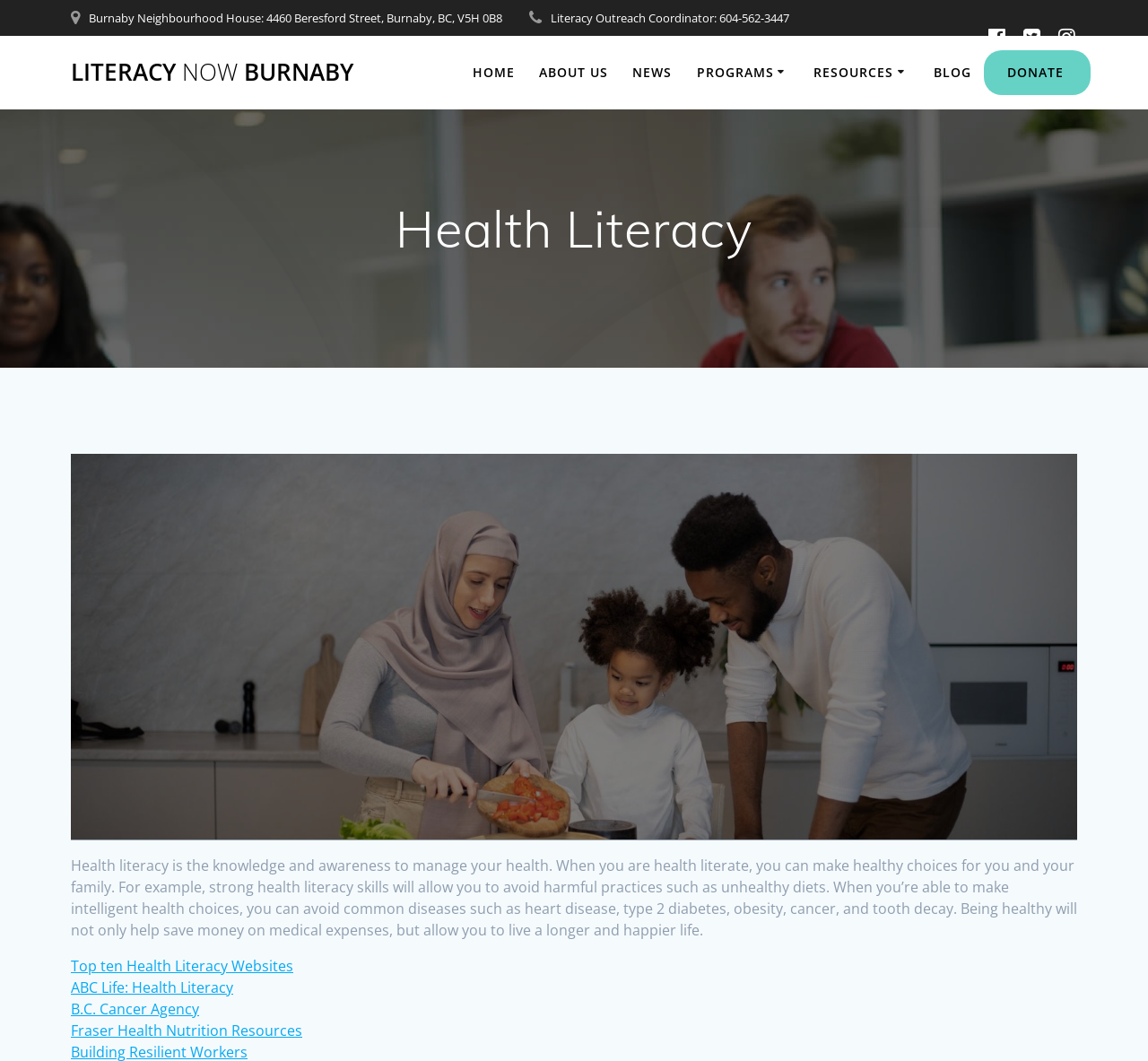Find the bounding box coordinates of the area that needs to be clicked in order to achieve the following instruction: "Click the 'Top ten Health Literacy Websites' link". The coordinates should be specified as four float numbers between 0 and 1, i.e., [left, top, right, bottom].

[0.062, 0.901, 0.255, 0.92]